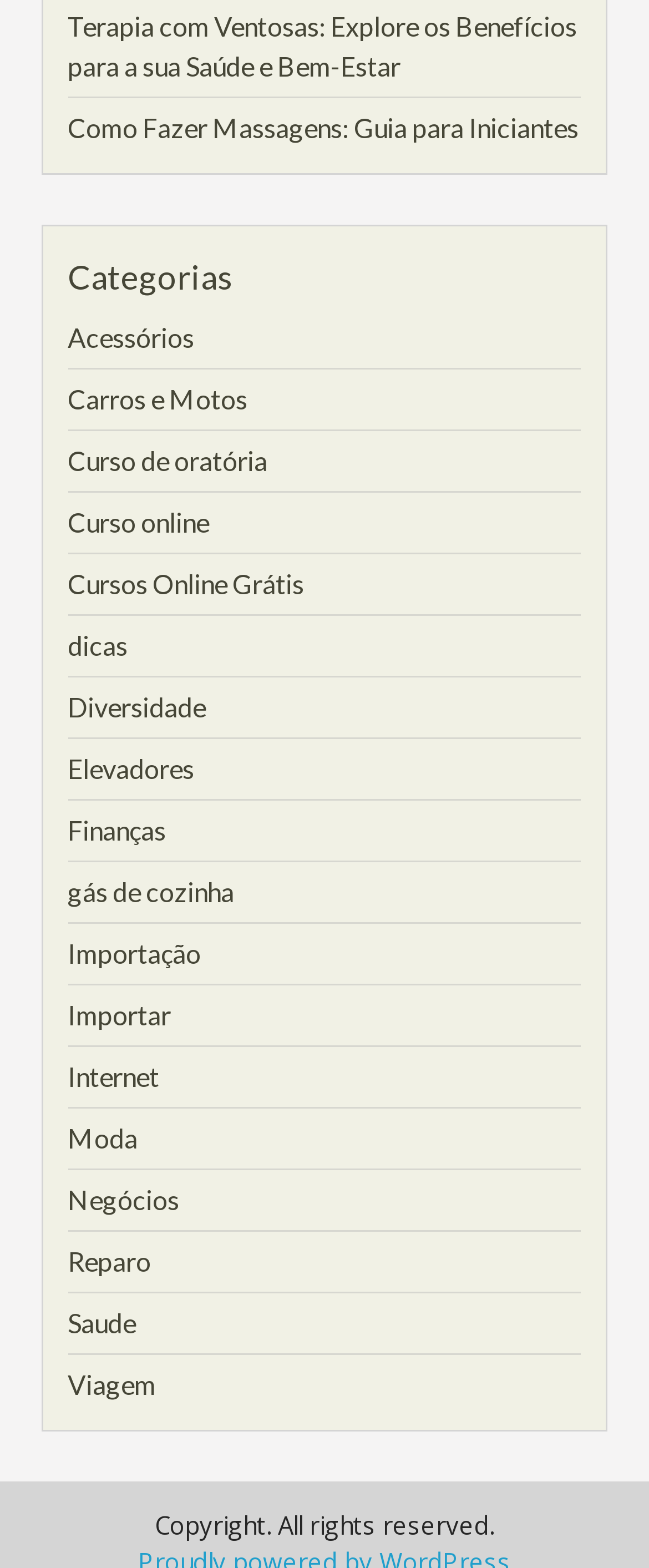Answer the question below in one word or phrase:
What is the first category listed?

Acessórios